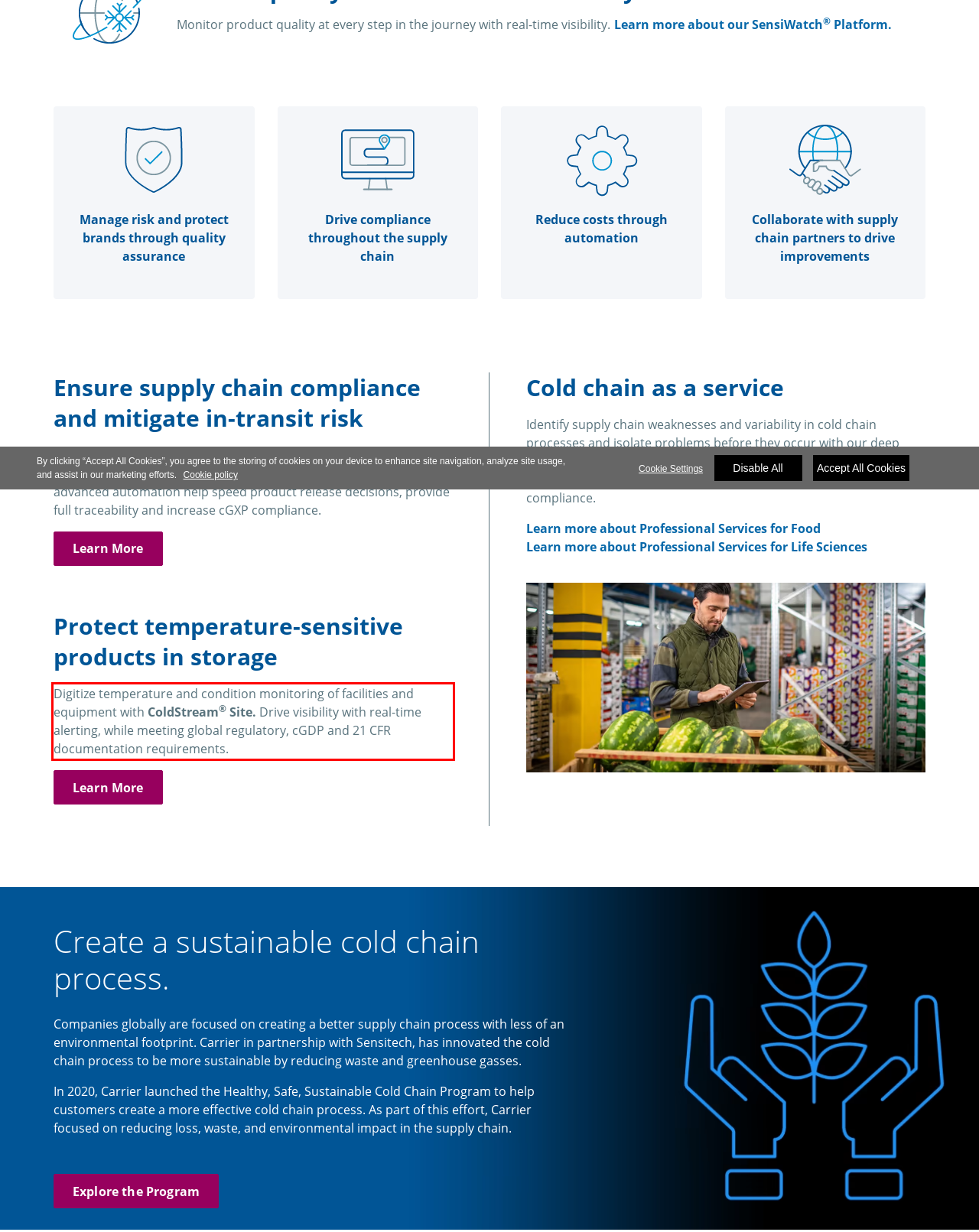Identify the text inside the red bounding box on the provided webpage screenshot by performing OCR.

Digitize temperature and condition monitoring of facilities and equipment with ColdStream® Site. Drive visibility with real-time alerting, while meeting global regulatory, cGDP and 21 CFR documentation requirements.